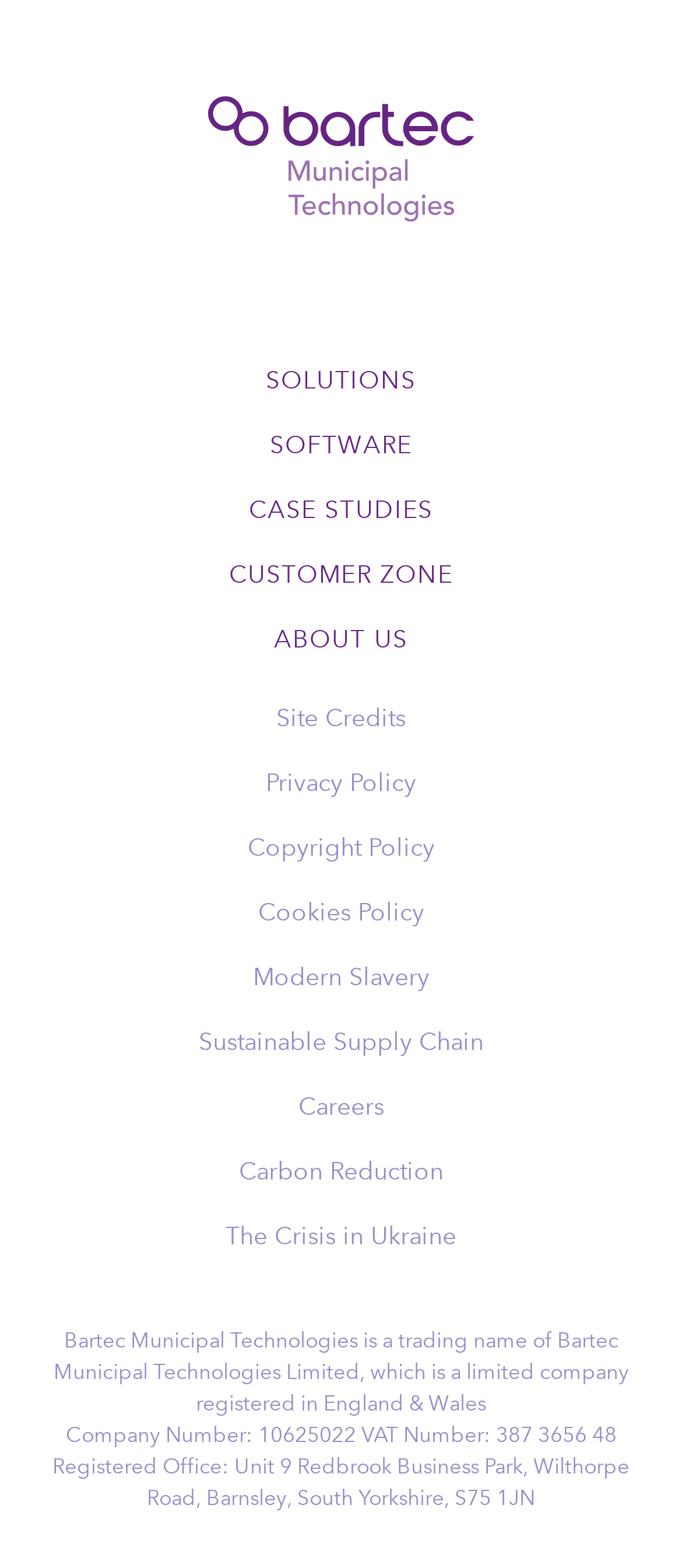Locate the bounding box coordinates of the element that should be clicked to execute the following instruction: "read about careers".

[0.072, 0.685, 0.928, 0.726]